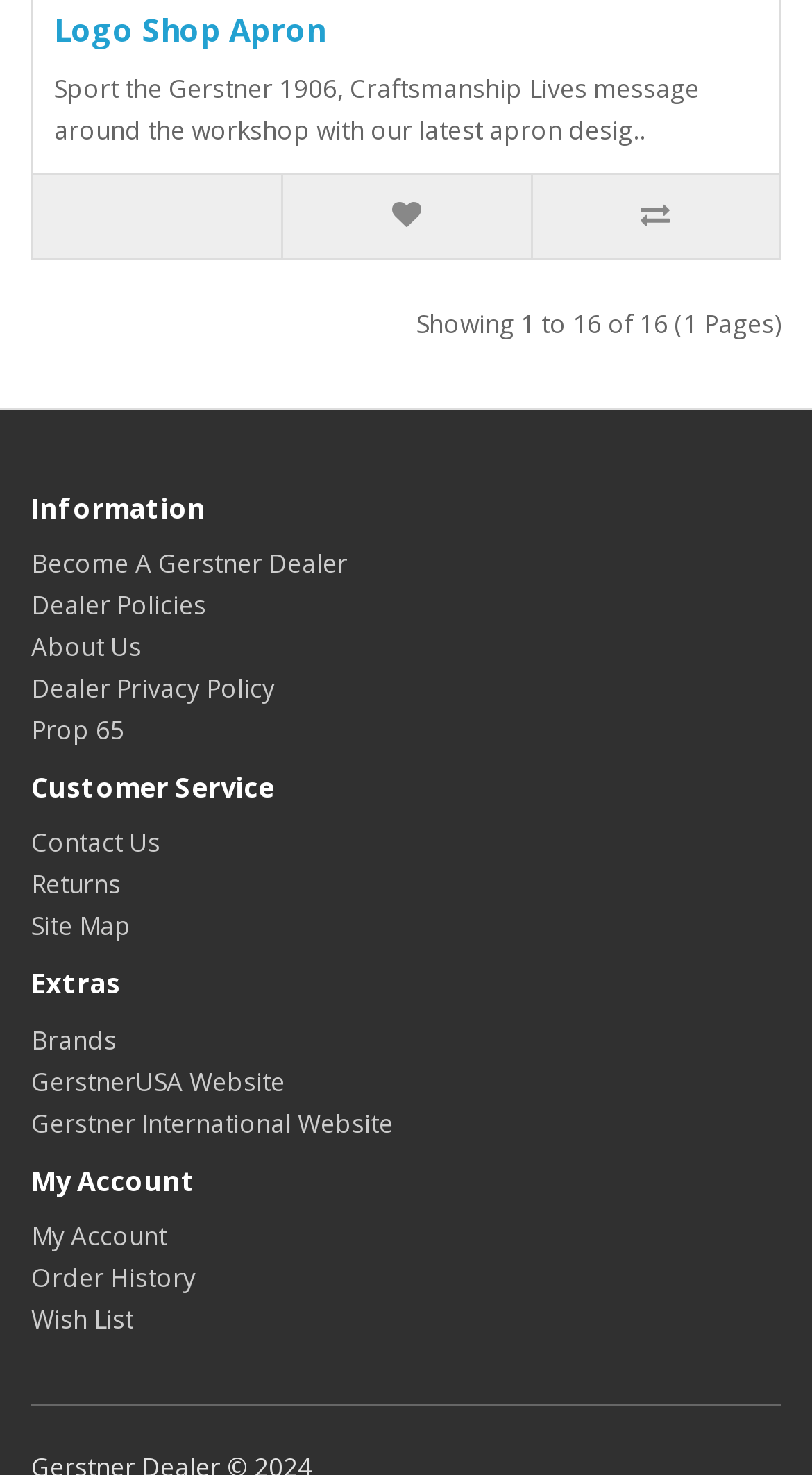Please determine the bounding box coordinates of the clickable area required to carry out the following instruction: "View order history". The coordinates must be four float numbers between 0 and 1, represented as [left, top, right, bottom].

[0.038, 0.854, 0.241, 0.878]